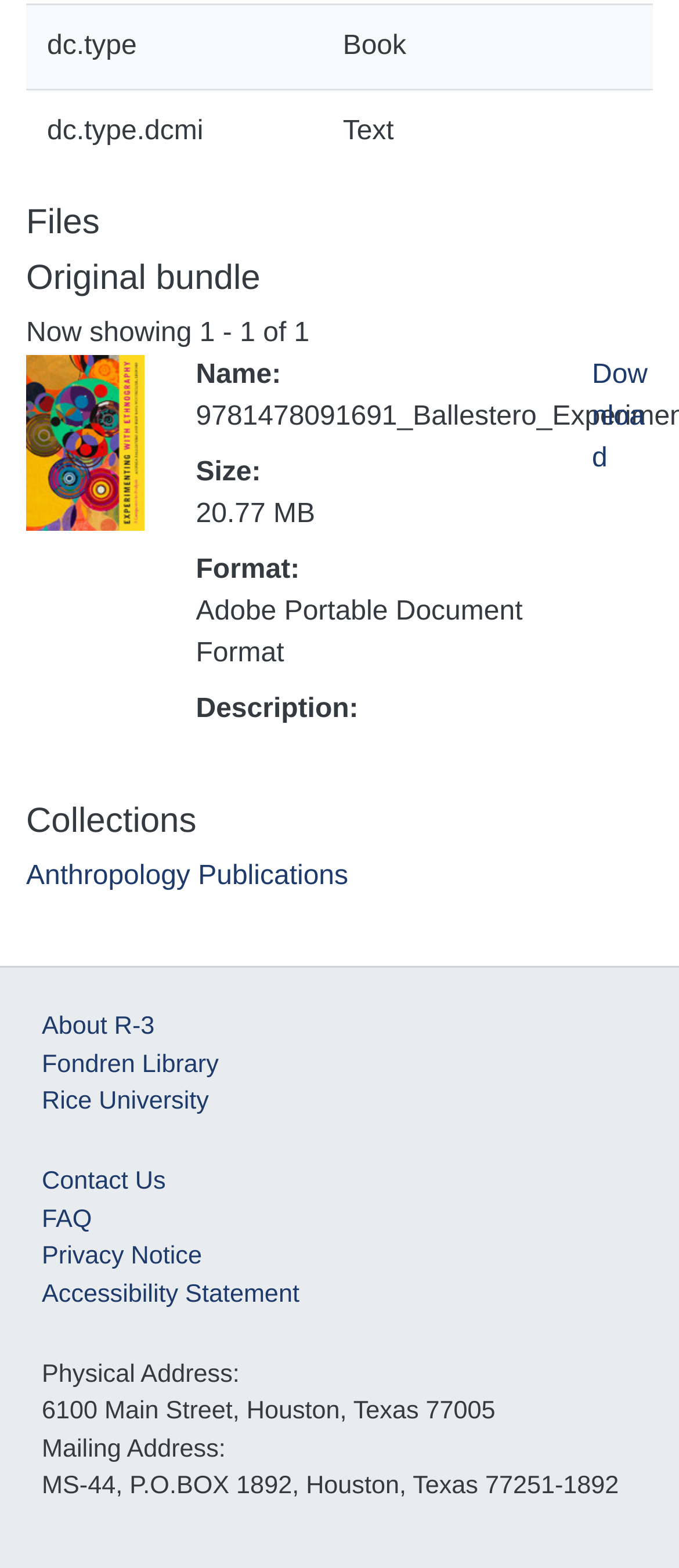Using the description "Download", locate and provide the bounding box of the UI element.

[0.872, 0.23, 0.954, 0.302]